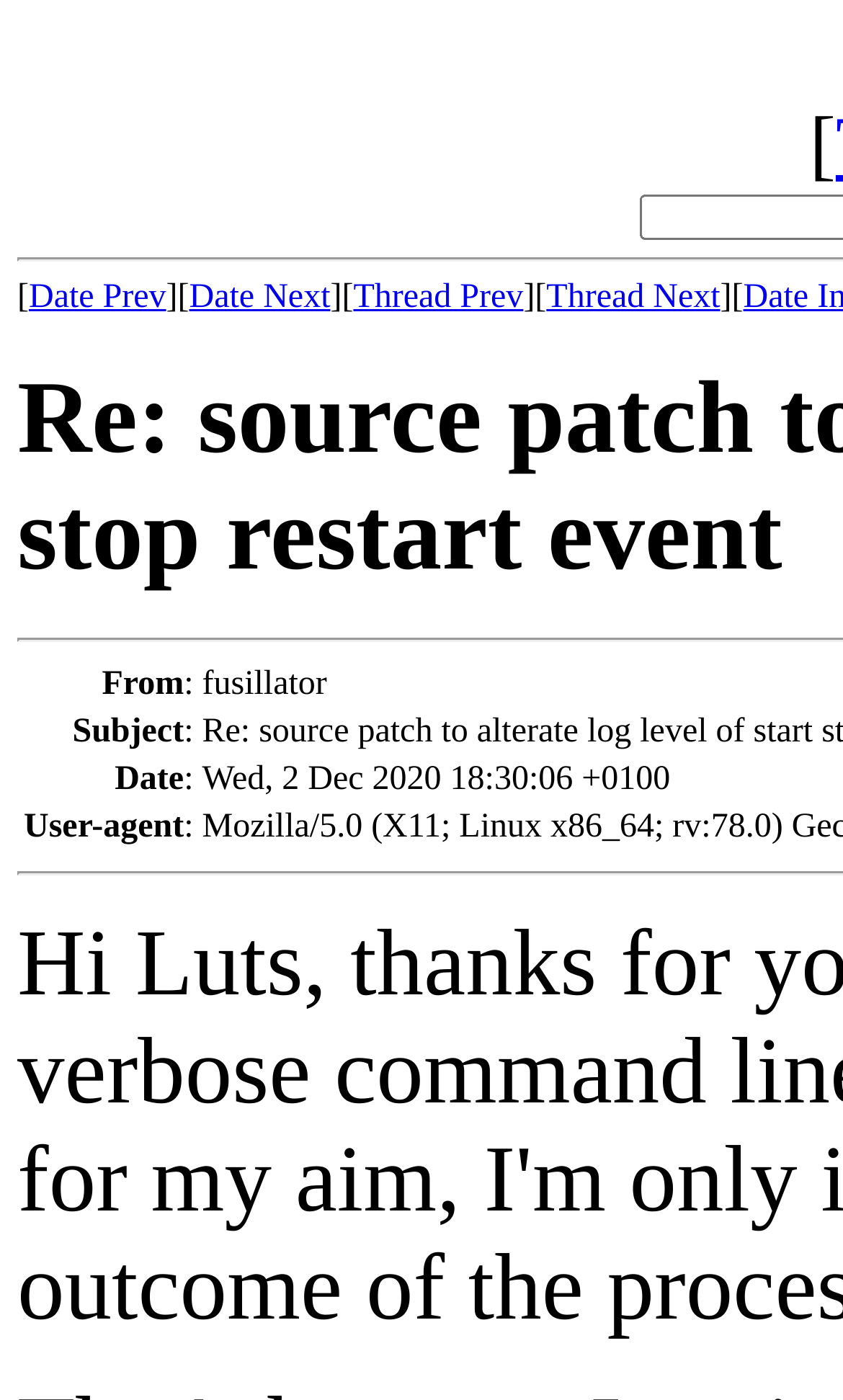What is above the 'From:' label?
Look at the image and answer the question with a single word or phrase.

Links